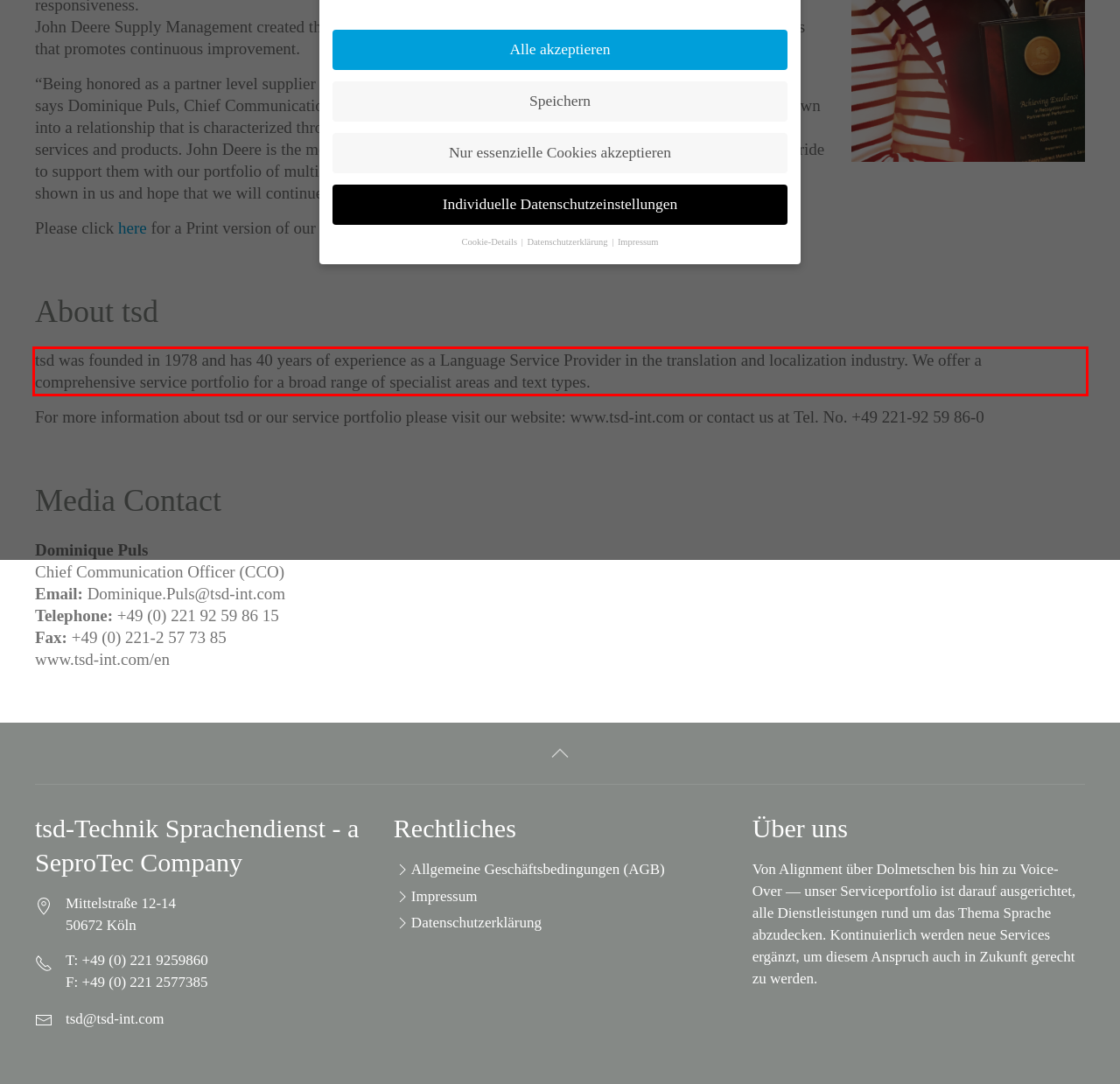By examining the provided screenshot of a webpage, recognize the text within the red bounding box and generate its text content.

tsd was founded in 1978 and has 40 years of experience as a Language Service Provider in the translation and localization industry. We offer a comprehensive service portfolio for a broad range of specialist areas and text types.